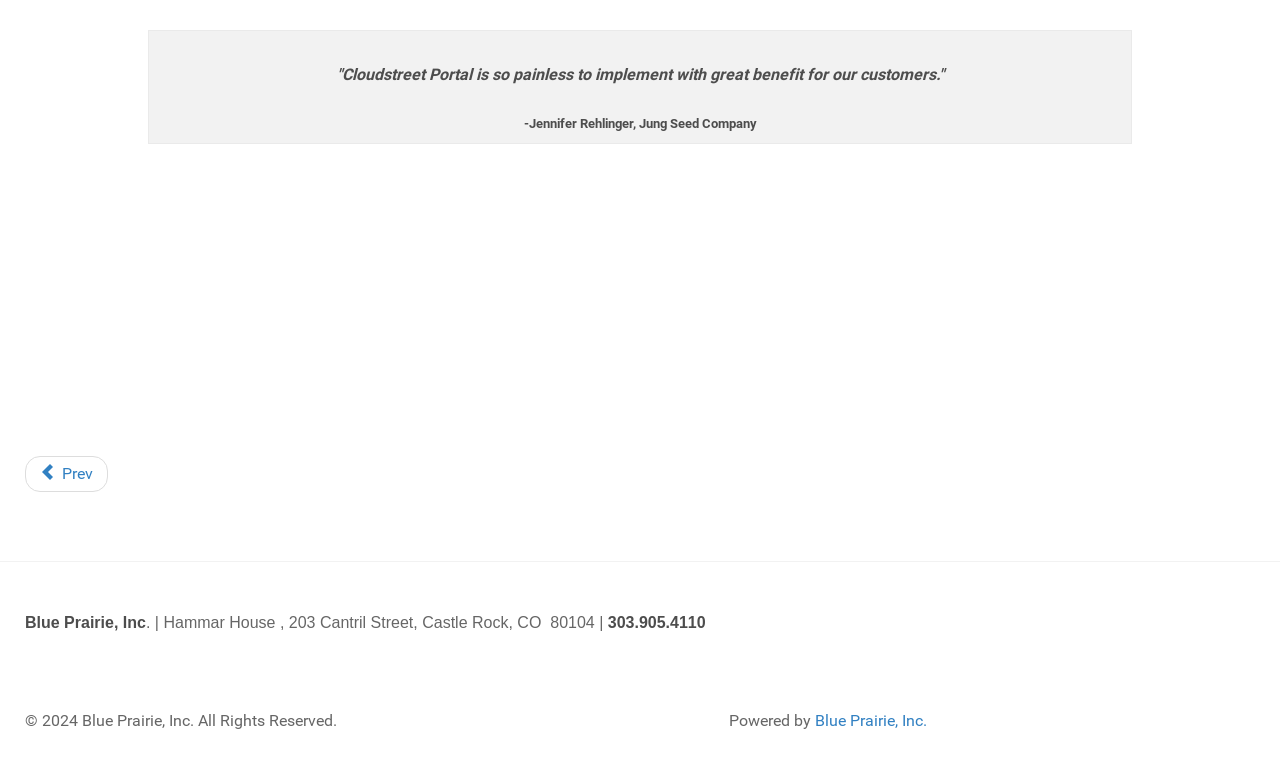Answer briefly with one word or phrase:
What is the company name mentioned at the bottom?

Blue Prairie, Inc.